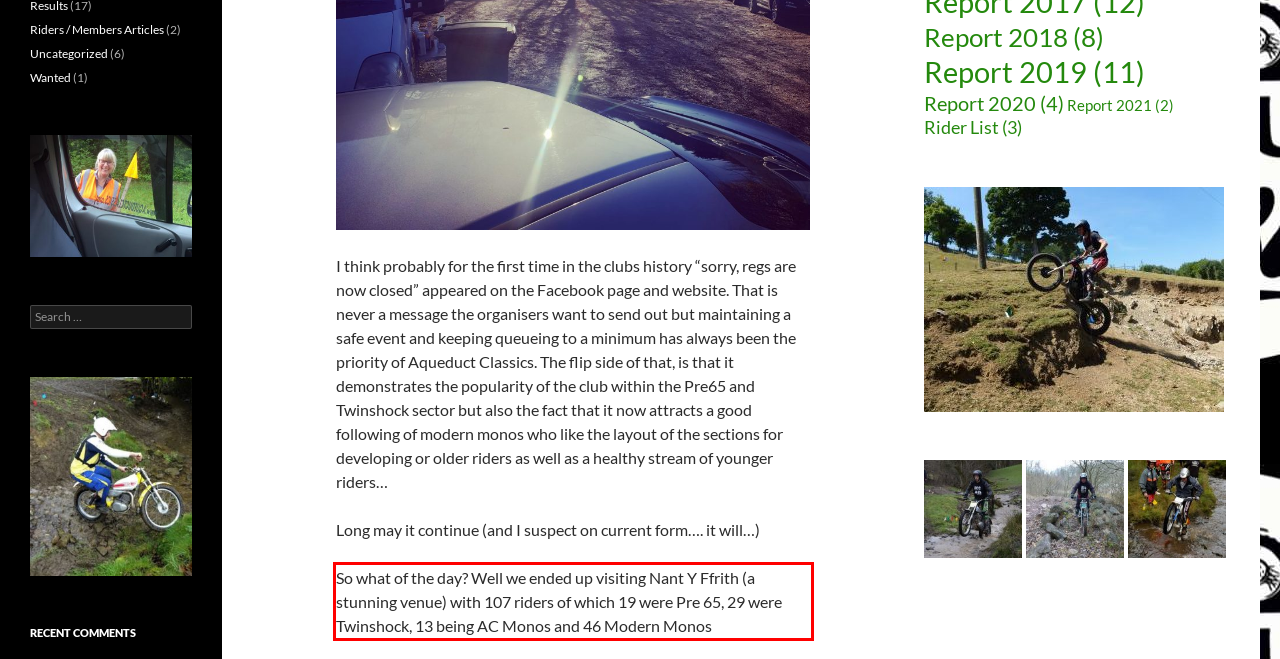With the provided screenshot of a webpage, locate the red bounding box and perform OCR to extract the text content inside it.

So what of the day? Well we ended up visiting Nant Y Ffrith (a stunning venue) with 107 riders of which 19 were Pre 65, 29 were Twinshock, 13 being AC Monos and 46 Modern Monos